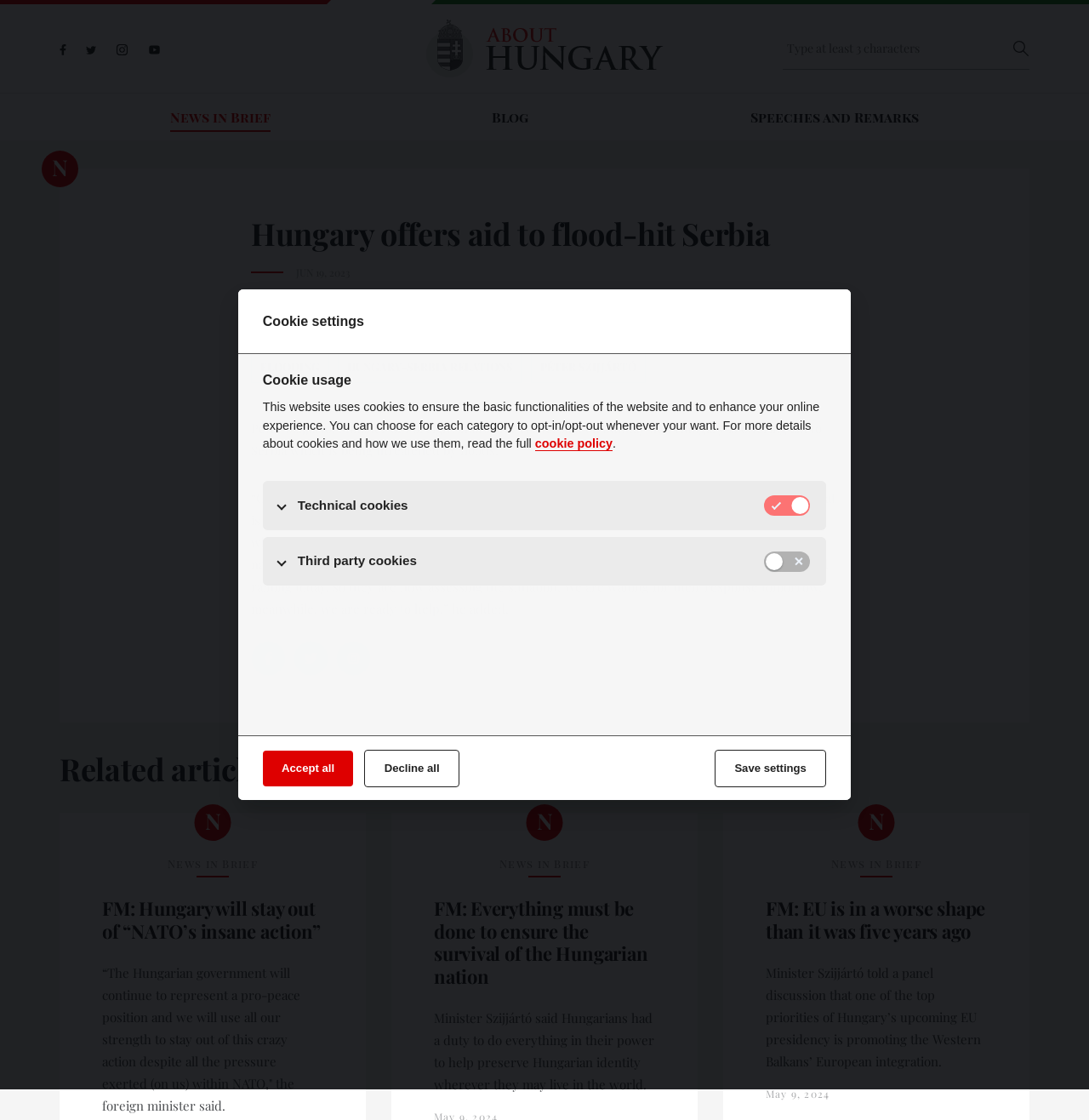Pinpoint the bounding box coordinates of the element to be clicked to execute the instruction: "Search for something".

[0.719, 0.024, 0.945, 0.062]